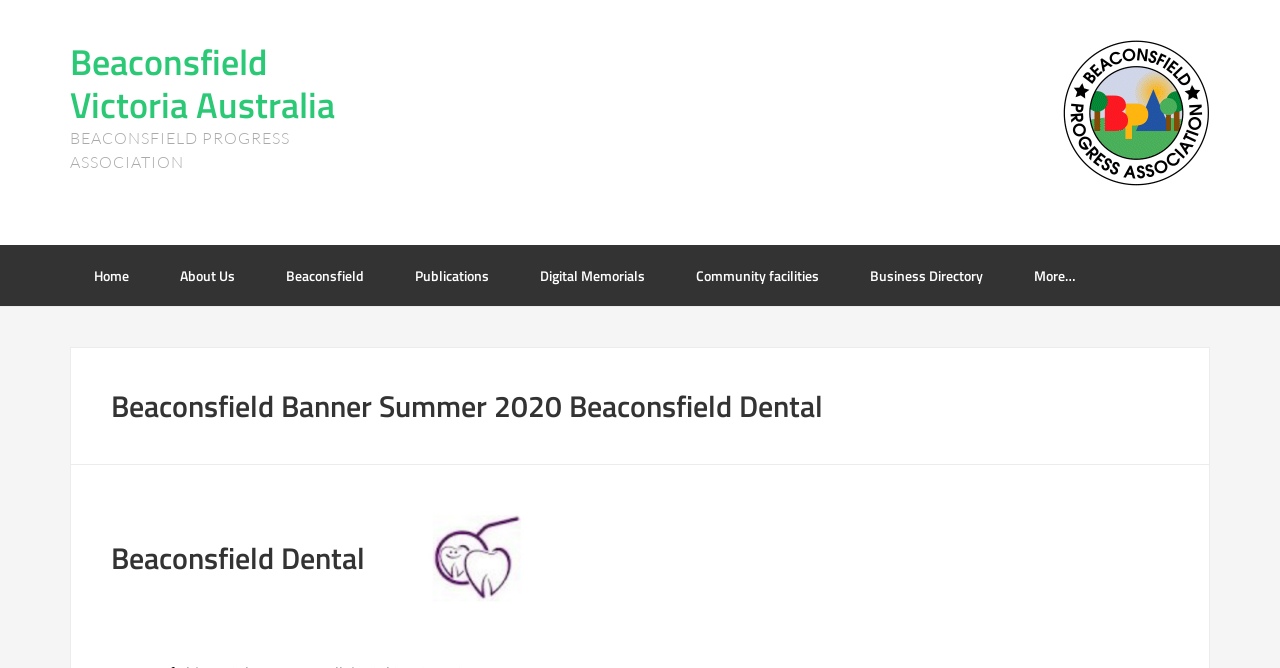How many images are there on the webpage?
Identify the answer in the screenshot and reply with a single word or phrase.

1